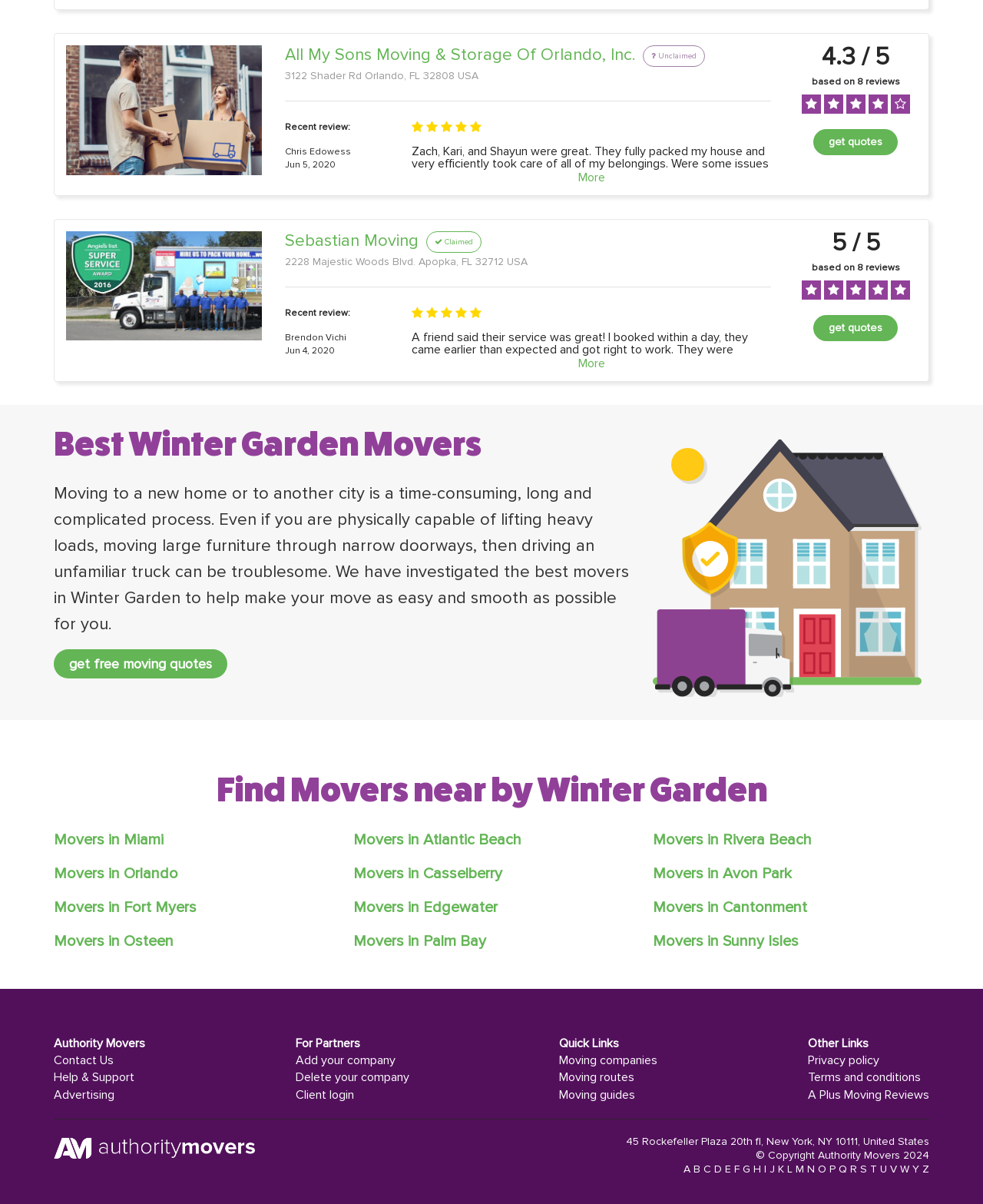How many reviews are there for All My Sons Moving & Storage Of Orlando, Inc.?
Using the image, answer in one word or phrase.

8